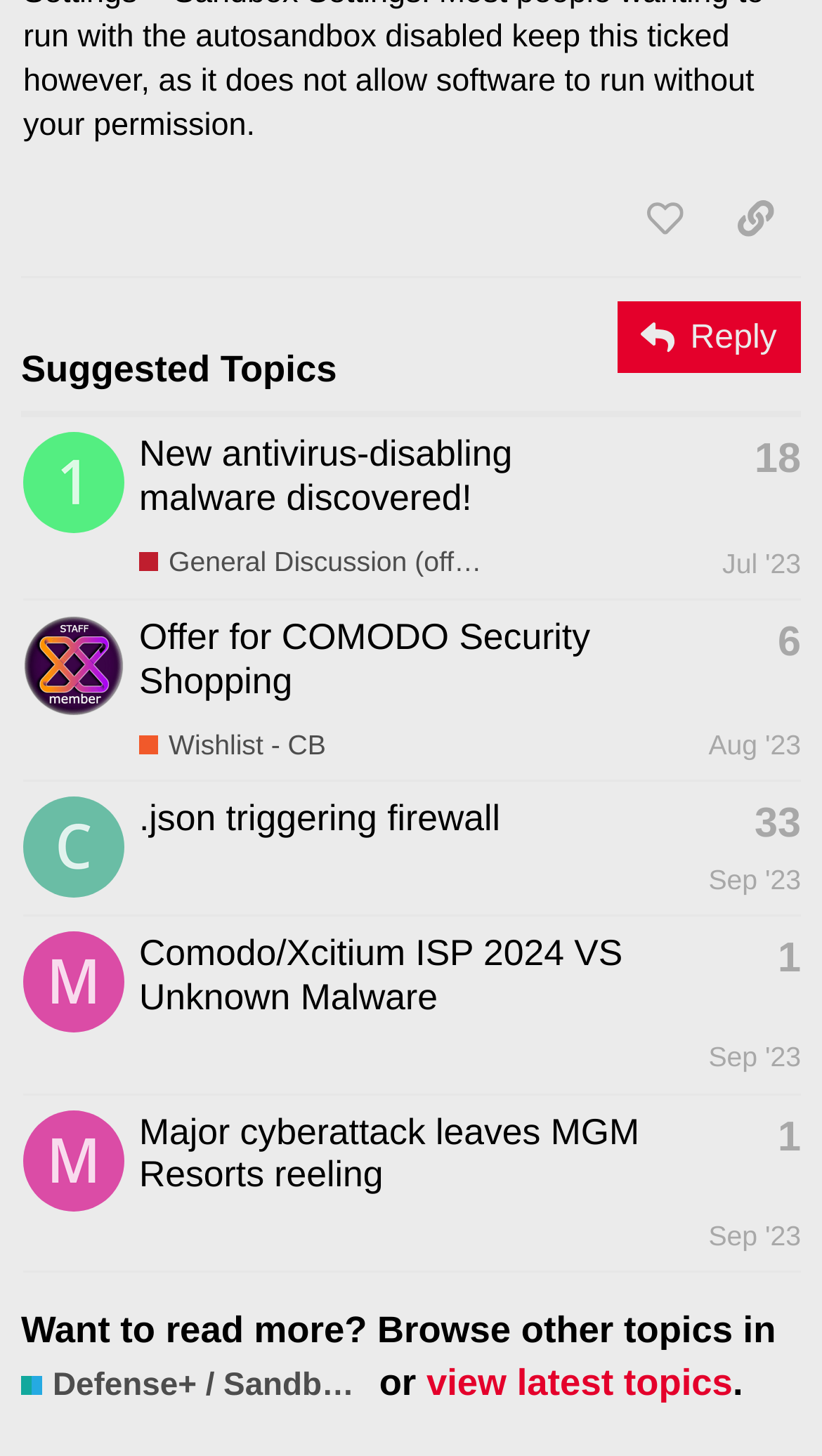Reply to the question with a brief word or phrase: How many topics are listed in the 'Suggested Topics' section?

4